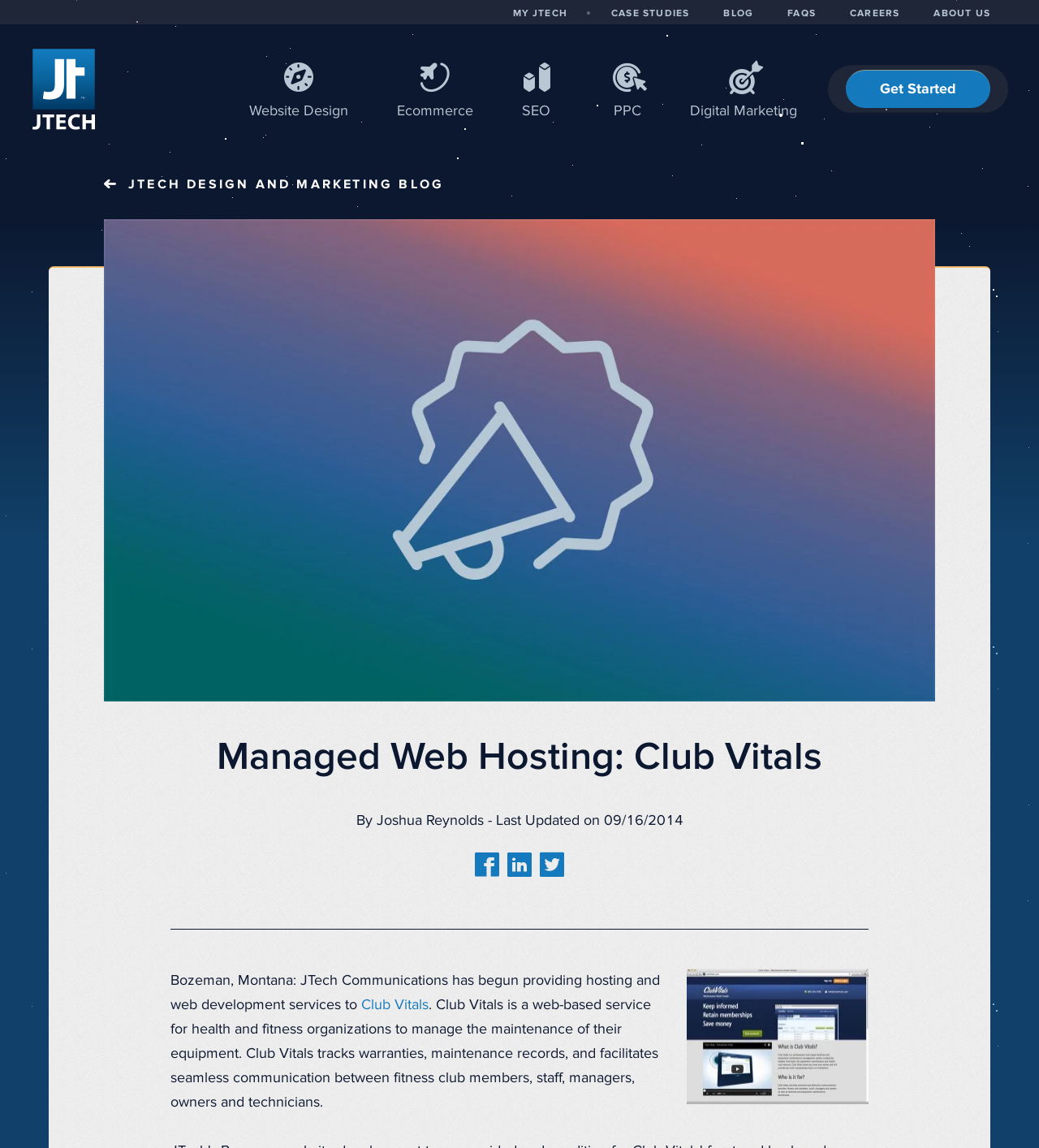Specify the bounding box coordinates (top-left x, top-left y, bottom-right x, bottom-right y) of the UI element in the screenshot that matches this description: SEO

[0.502, 0.048, 0.53, 0.103]